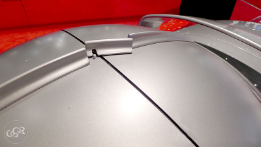Give a thorough explanation of the elements present in the image.

The image showcases the sleek design of the Sbarro Two for 100, a distinctive vehicle known for its innovative features. This close-up view captures the finely crafted roof mechanics of the car, highlighting the fairing over the wheels that contributes to its impressive aerodynamics. The metallic finish reflects the light beautifully, adding to the modern aesthetic. In the background, a vibrant red setting enhances the visual impact, framing the vehicle's design elements effectively. This image illustrates Franco Sbarro's commitment to blending functionality with striking design in the realm of automotive engineering.